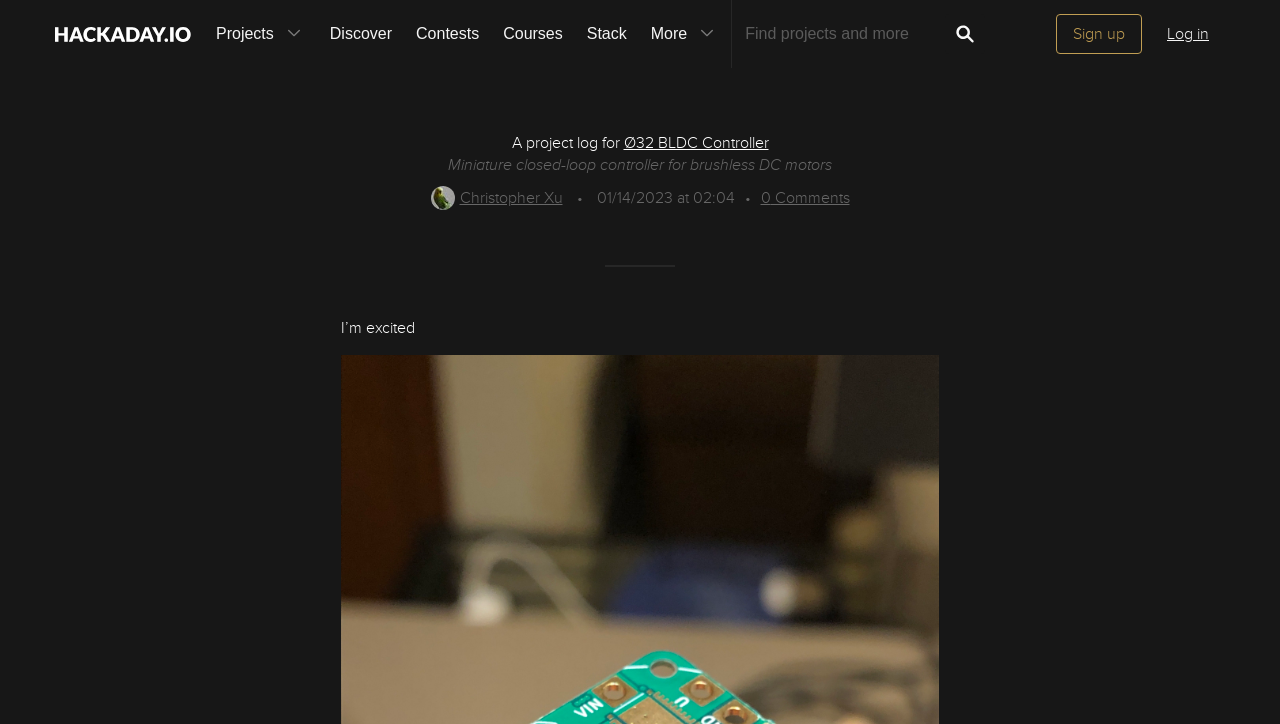Use one word or a short phrase to answer the question provided: 
What is the name of the project?

Ø32 BLDC Controller